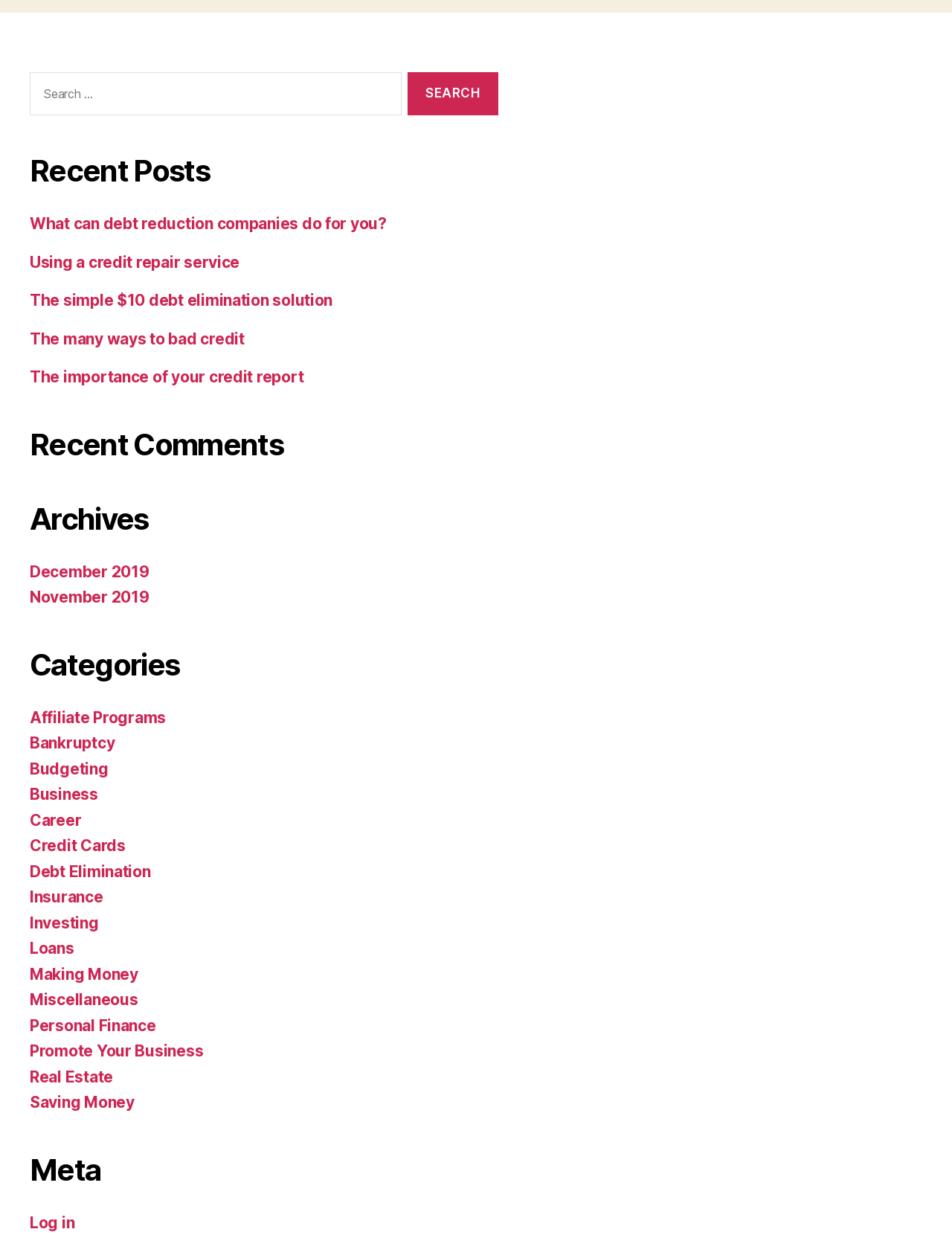Determine the bounding box coordinates of the clickable region to follow the instruction: "Explore the category 'Debt Elimination'".

[0.031, 0.698, 0.158, 0.713]